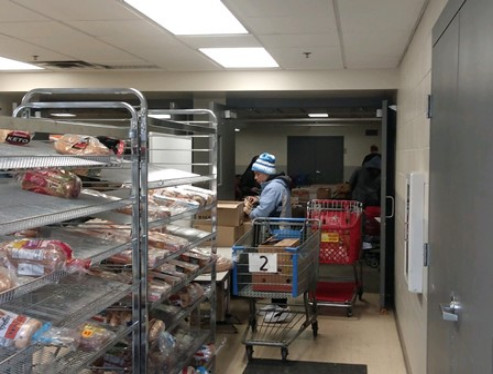Please give a one-word or short phrase response to the following question: 
How many people are visible in the image?

At least 2